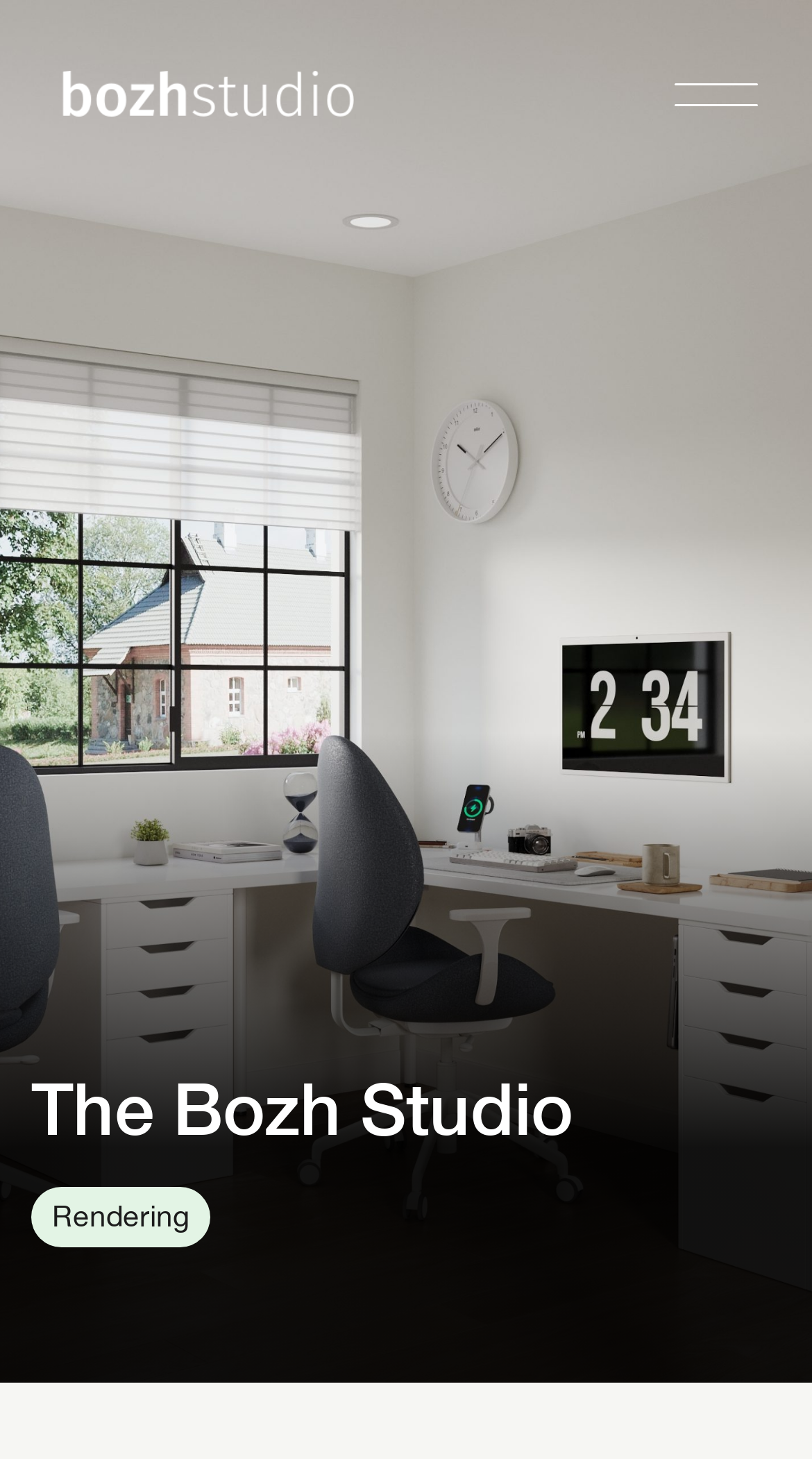What is the copyright year?
Based on the screenshot, respond with a single word or phrase.

2024